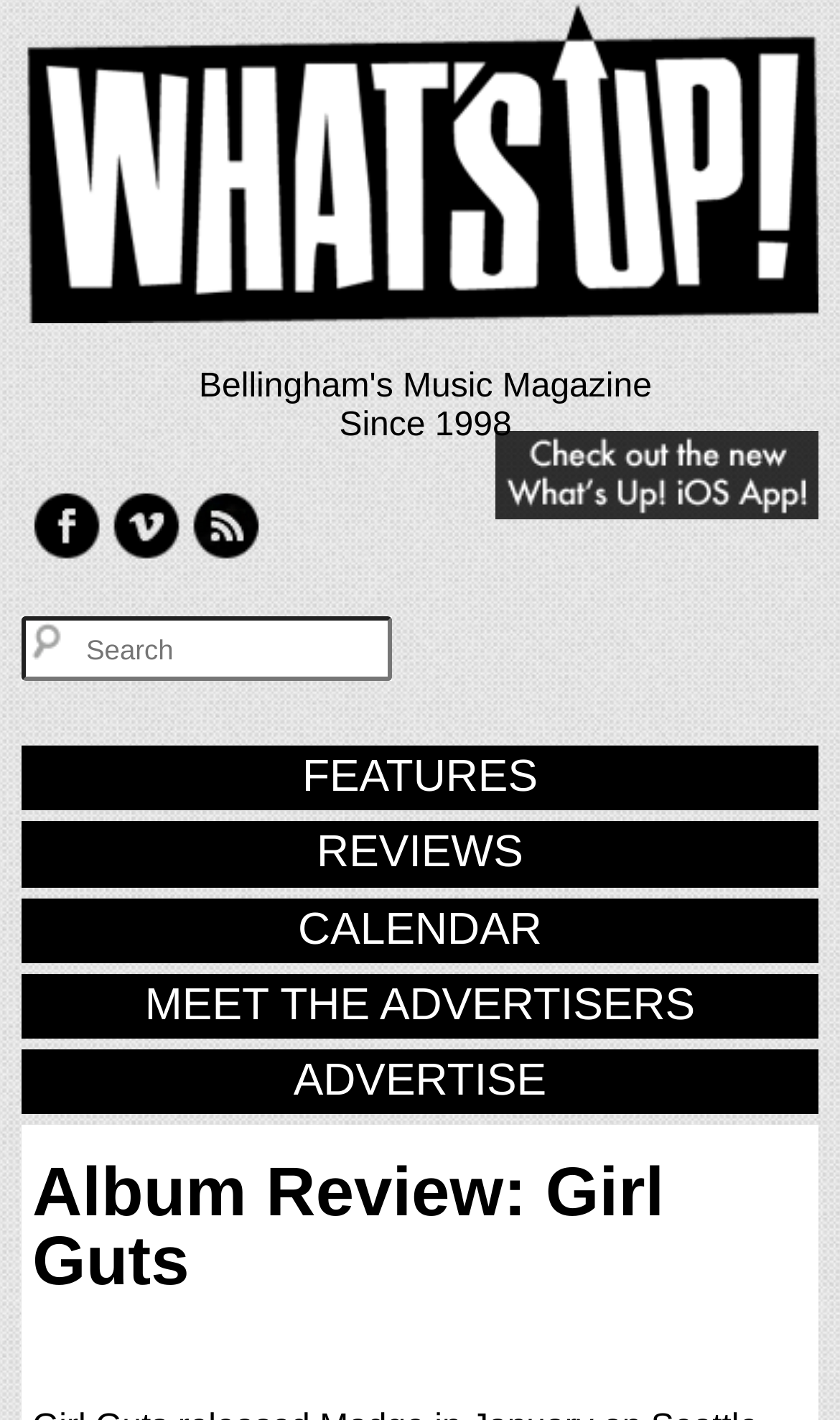Locate the bounding box coordinates of the area that needs to be clicked to fulfill the following instruction: "Click What's Up! logo". The coordinates should be in the format of four float numbers between 0 and 1, namely [left, top, right, bottom].

[0.026, 0.208, 0.974, 0.234]